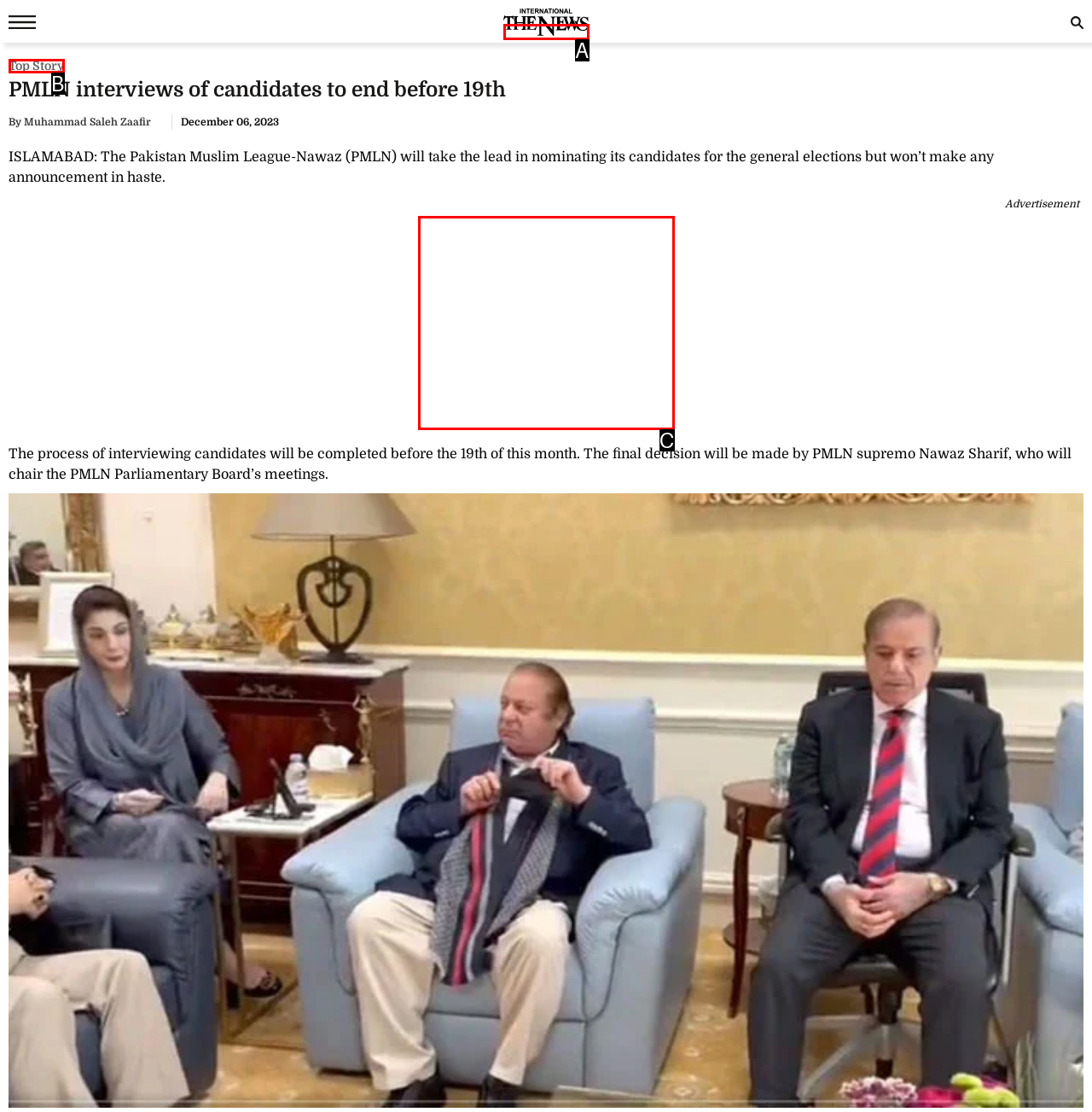Determine which option matches the element description: Top Story
Reply with the letter of the appropriate option from the options provided.

B